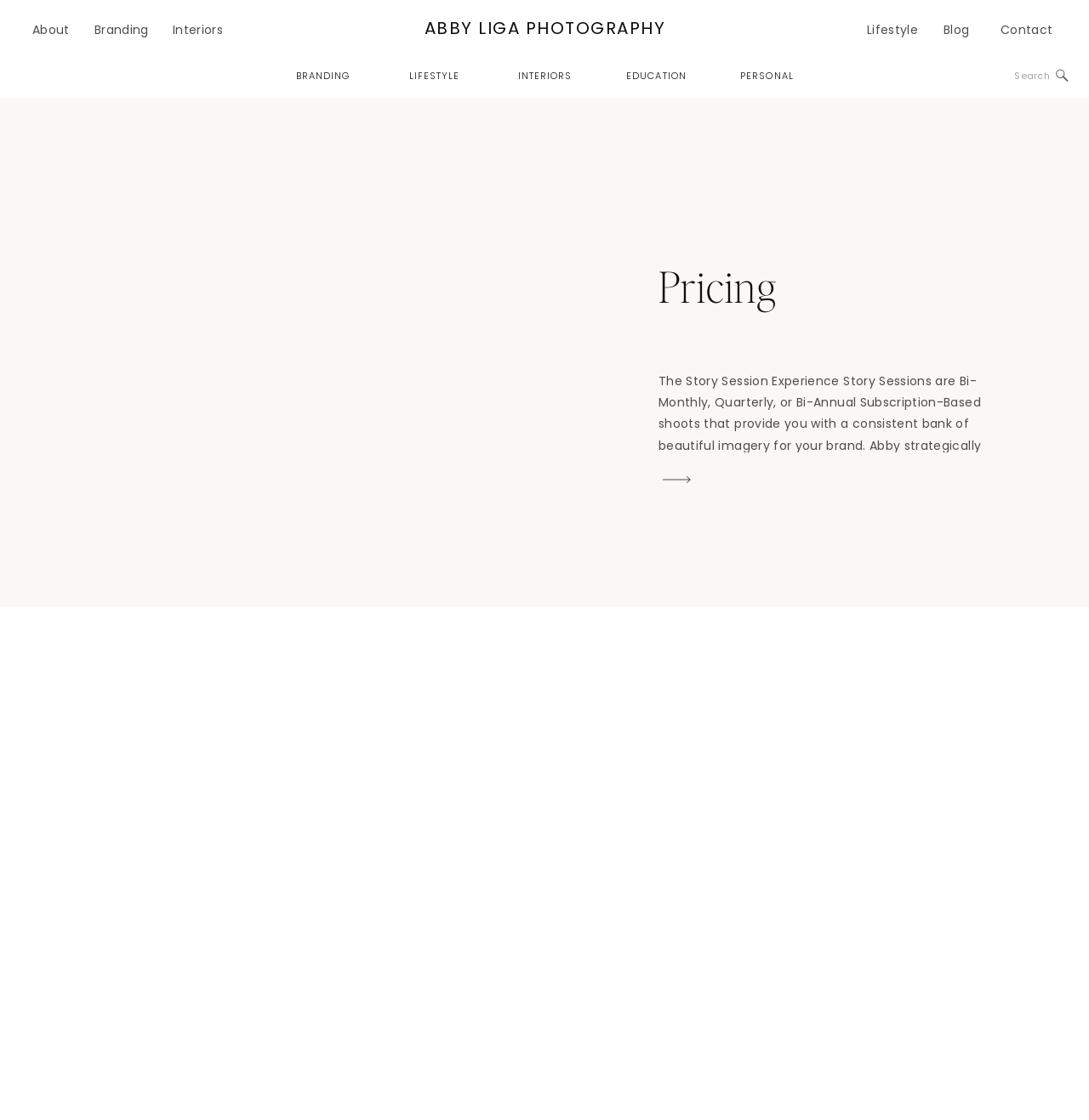Identify the bounding box coordinates of the section to be clicked to complete the task described by the following instruction: "Go to Pricing". The coordinates should be four float numbers between 0 and 1, formatted as [left, top, right, bottom].

[0.605, 0.408, 0.638, 0.449]